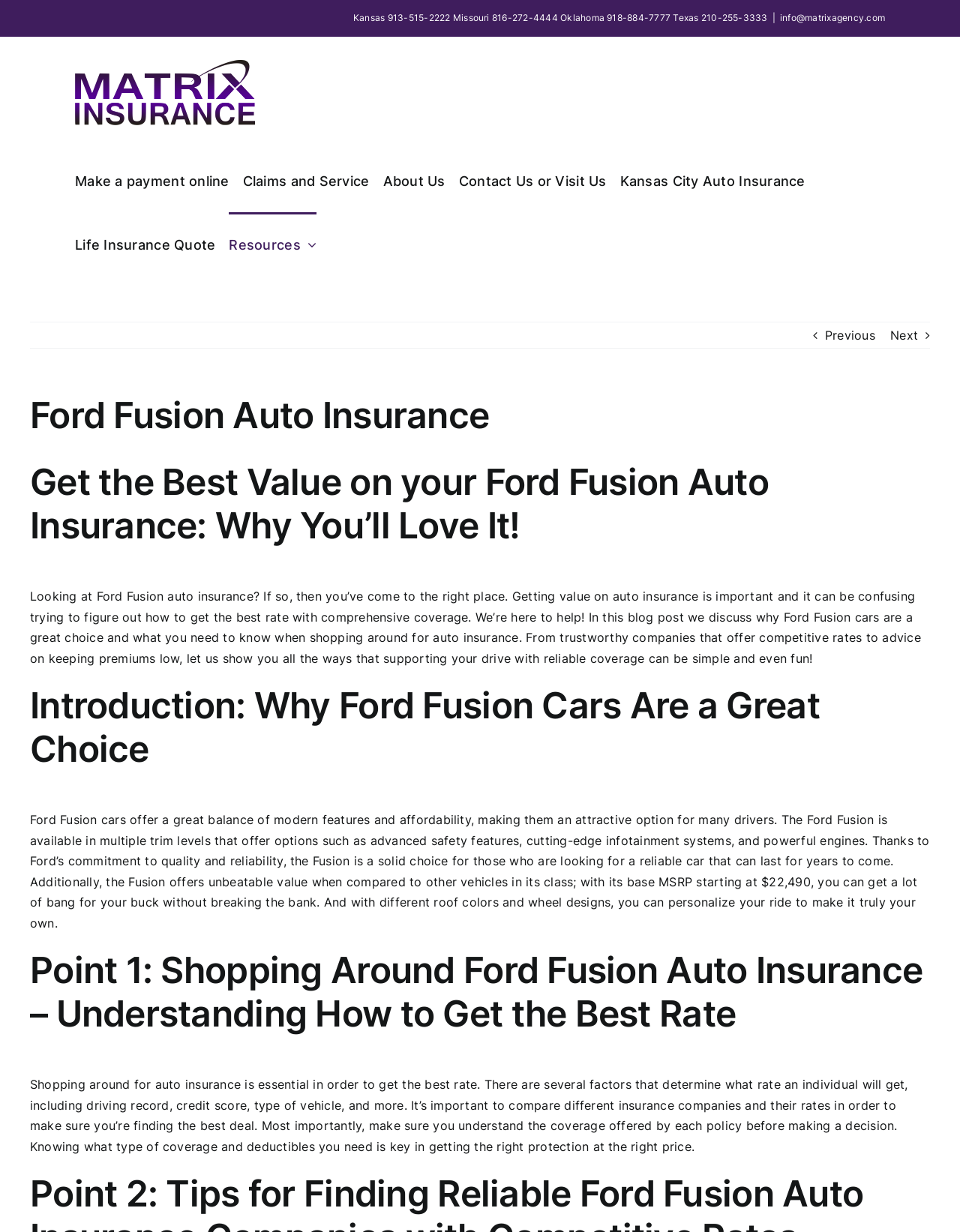Describe all the significant parts and information present on the webpage.

The webpage is about Ford Fusion auto insurance, with a focus on getting the best value. At the top of the page, there is a horizontal navigation menu with links to various sections, including "Make a payment online", "Claims and Service", "About Us", and more. Below the navigation menu, there is a logo of Matrix Insurance, accompanied by contact information, including phone numbers for different states and an email address.

The main content of the page is divided into sections, each with a heading. The first section has a heading "Ford Fusion Auto Insurance" and introduces the topic of getting the best value on auto insurance. The text explains that the page will discuss why Ford Fusion cars are a great choice and what to know when shopping for auto insurance.

The next section has a heading "Introduction: Why Ford Fusion Cars Are a Great Choice" and describes the benefits of Ford Fusion cars, including their modern features, affordability, and reliability. The text also mentions the different trim levels and customization options available.

The following section has a heading "Point 1: Shopping Around Ford Fusion Auto Insurance – Understanding How to Get the Best Rate" and provides advice on how to shop for auto insurance, including comparing rates from different companies and understanding the coverage offered by each policy.

At the bottom of the page, there are links to navigate to the top of the page and to previous and next pages. There are also several links to other related topics, including "Kansas City Auto Insurance" and "Life Insurance Quote".